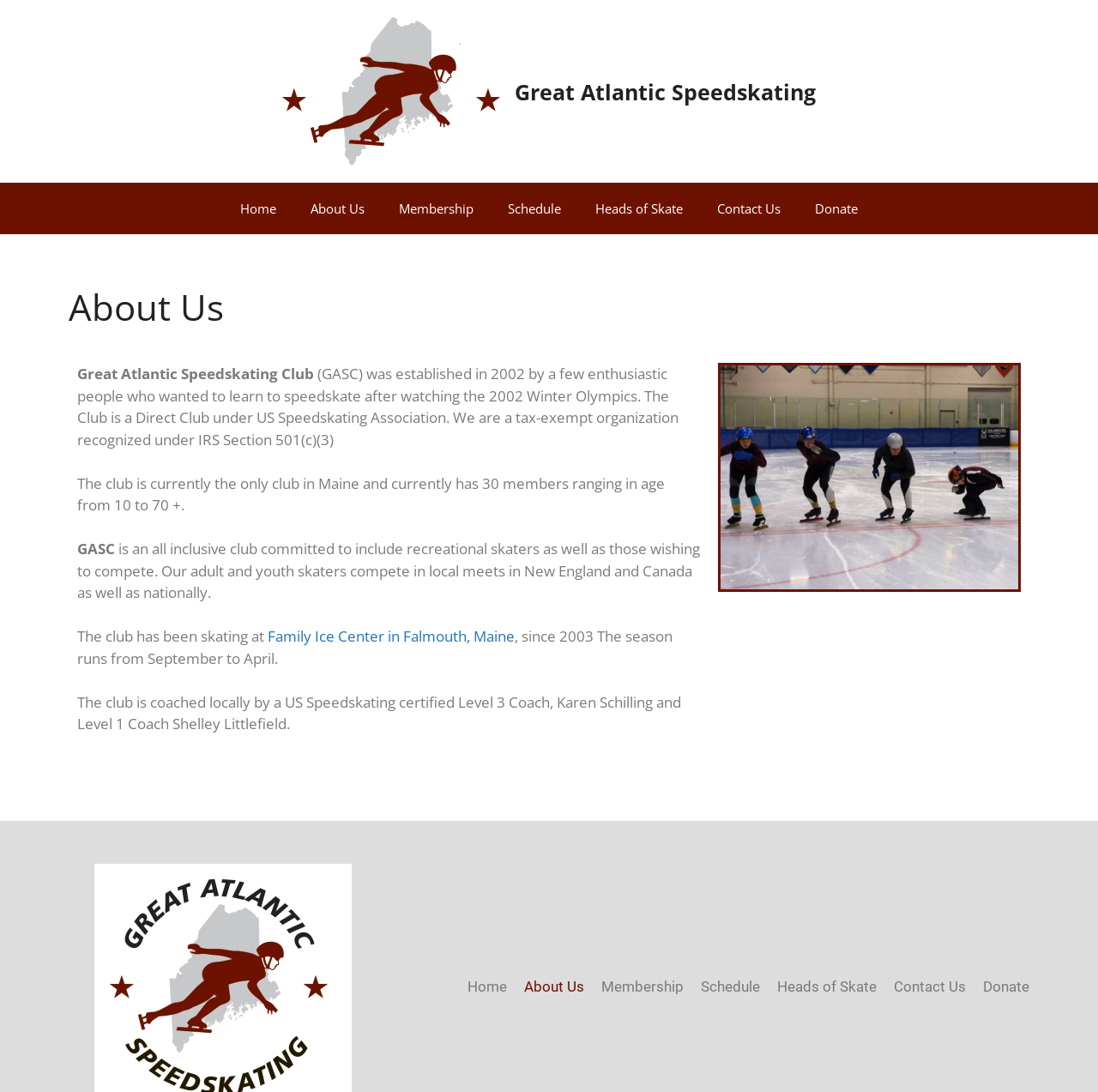Please provide a comprehensive answer to the question below using the information from the image: Where does the club skate?

I found the answer by looking at the link element with the text 'Family Ice Center in Falmouth, Maine' which is a part of the article element.